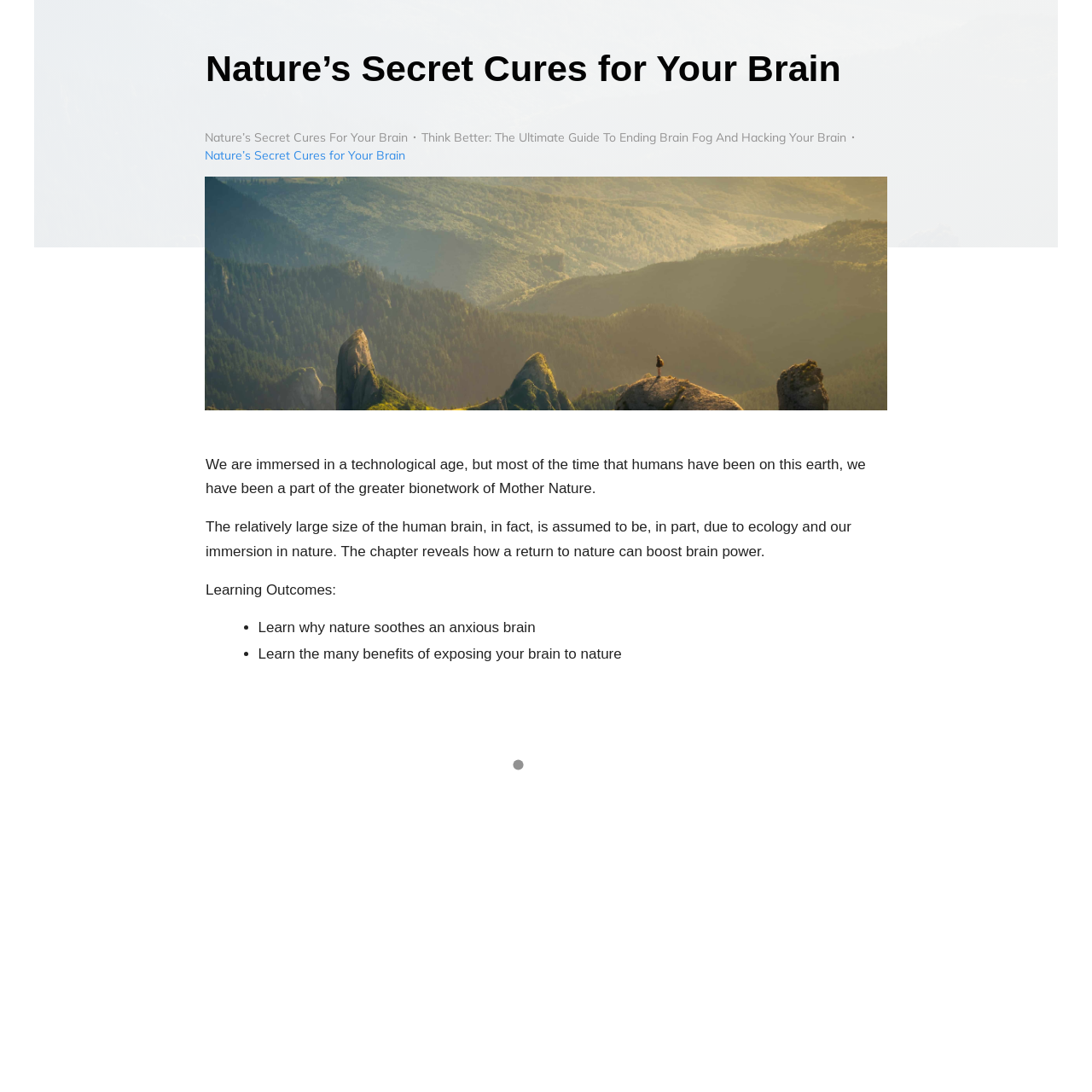Answer the question briefly using a single word or phrase: 
How many images are present on this webpage?

2